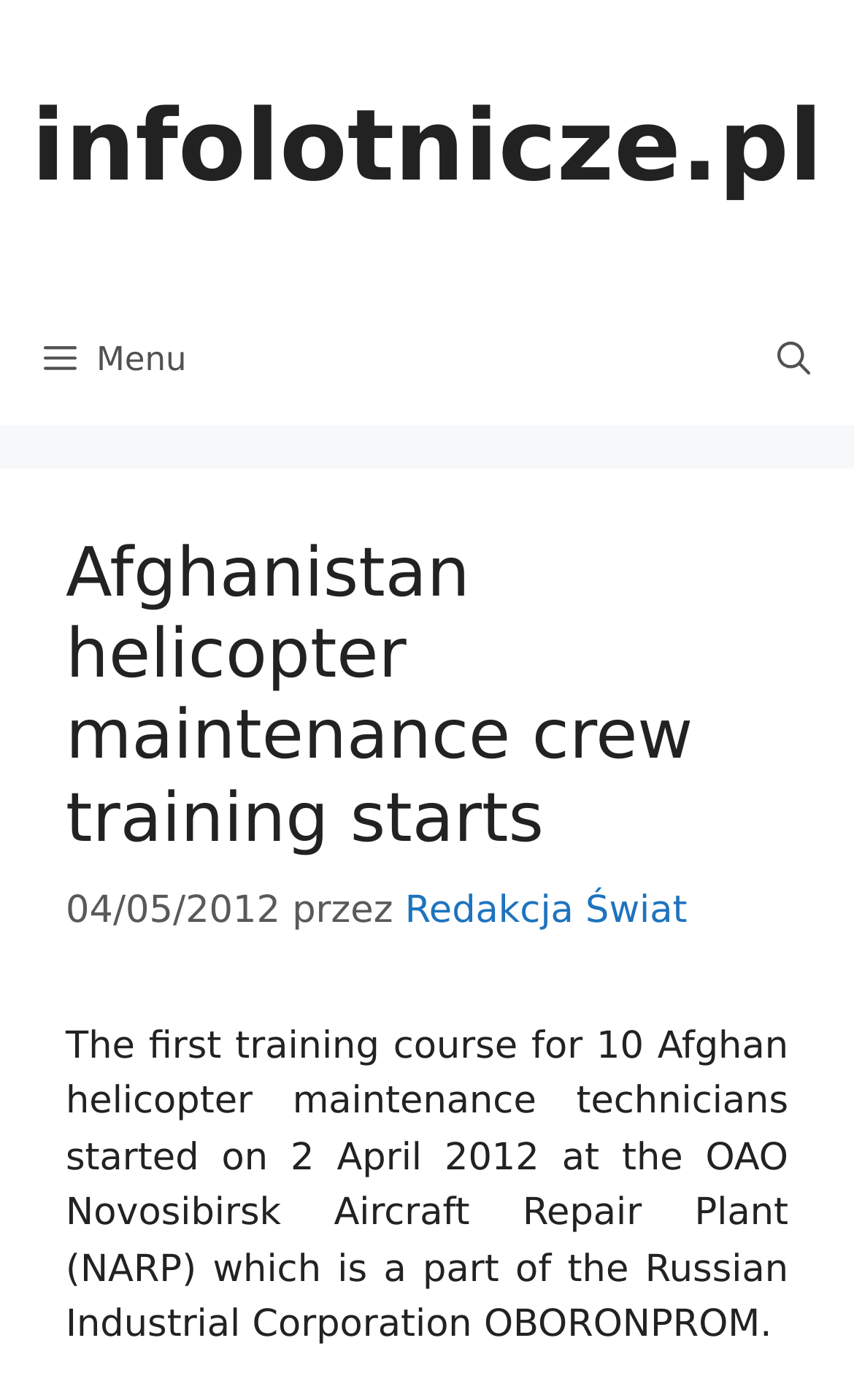What is the date of the article?
Using the image provided, answer with just one word or phrase.

04/05/2012